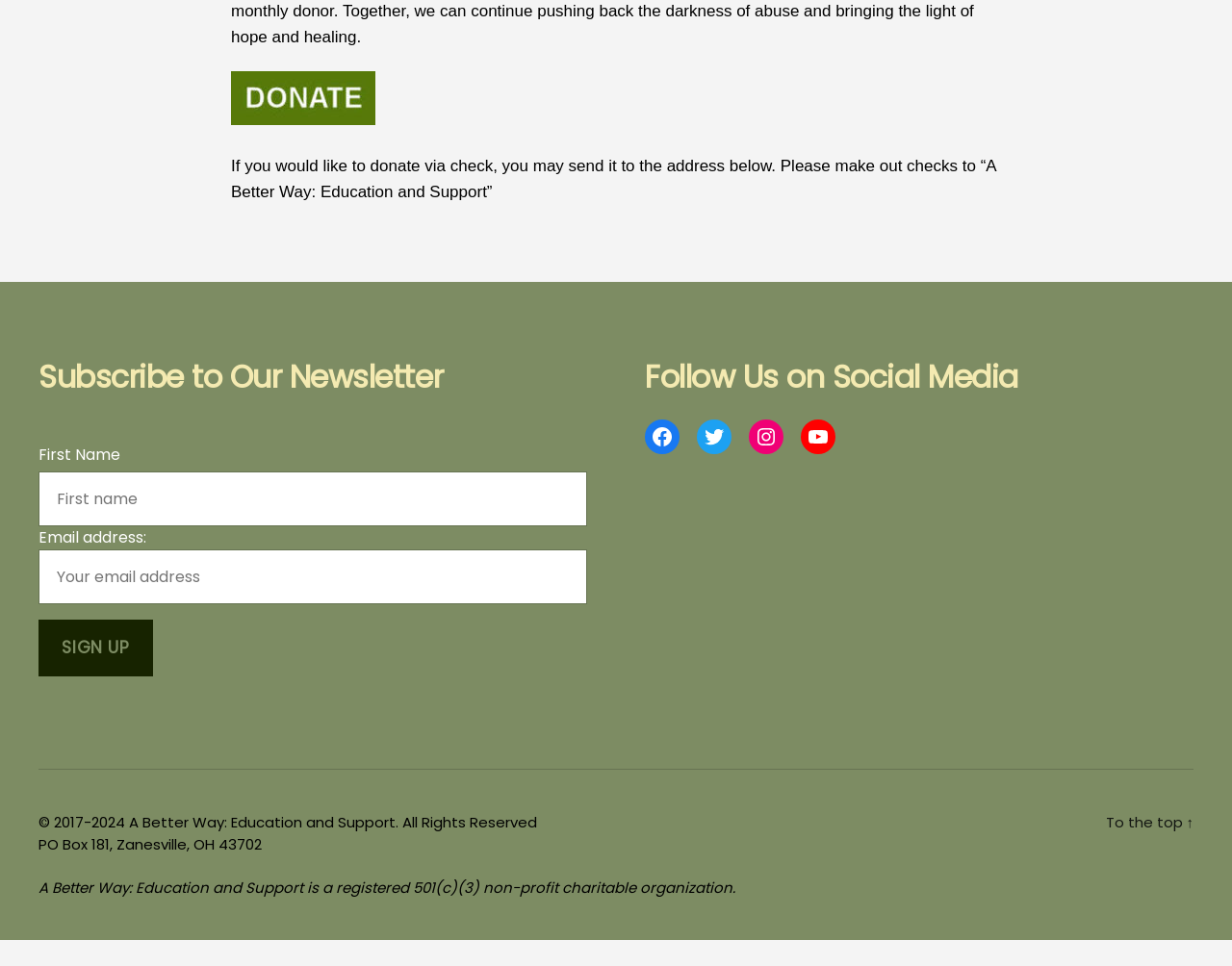Find the bounding box coordinates of the clickable region needed to perform the following instruction: "Visit the GLOBAL NEWS page". The coordinates should be provided as four float numbers between 0 and 1, i.e., [left, top, right, bottom].

None